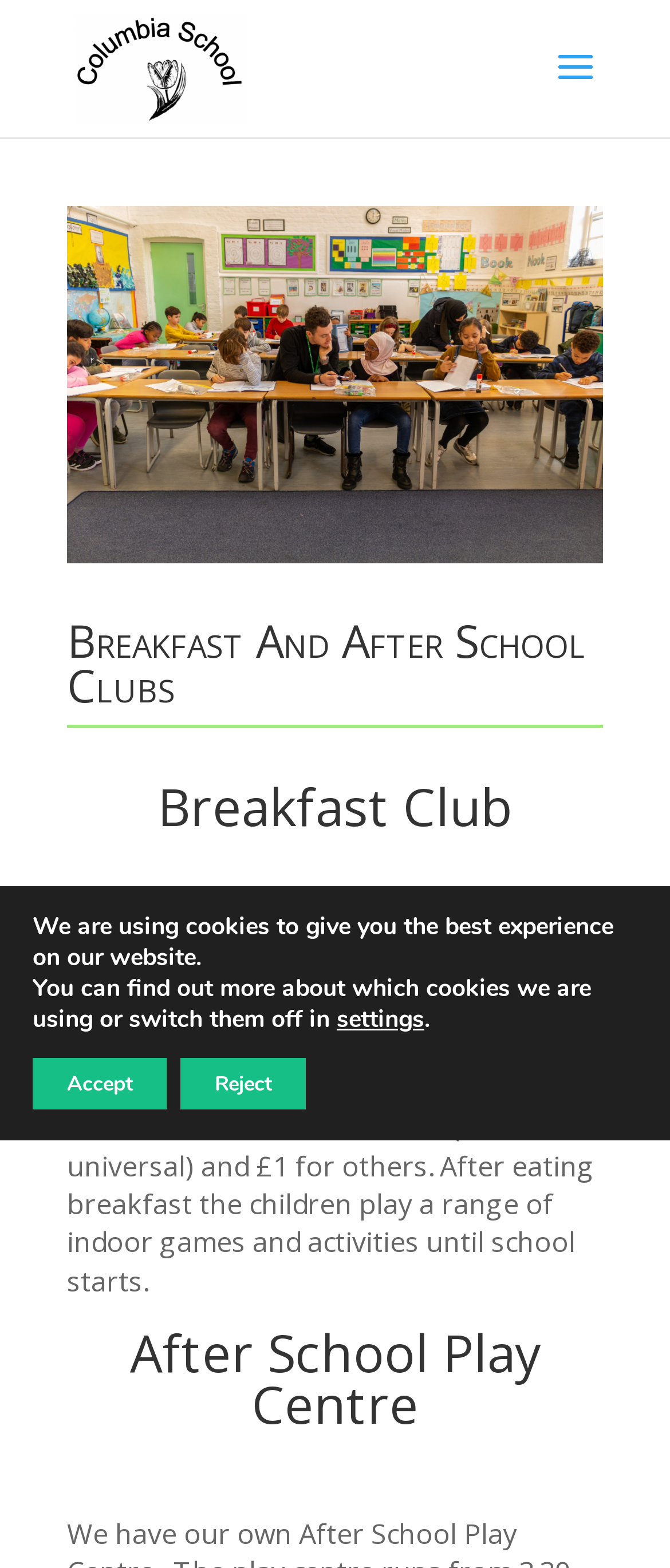Using the format (top-left x, top-left y, bottom-right x, bottom-right y), provide the bounding box coordinates for the described UI element. All values should be floating point numbers between 0 and 1: alt="Columbia School"

[0.11, 0.034, 0.37, 0.051]